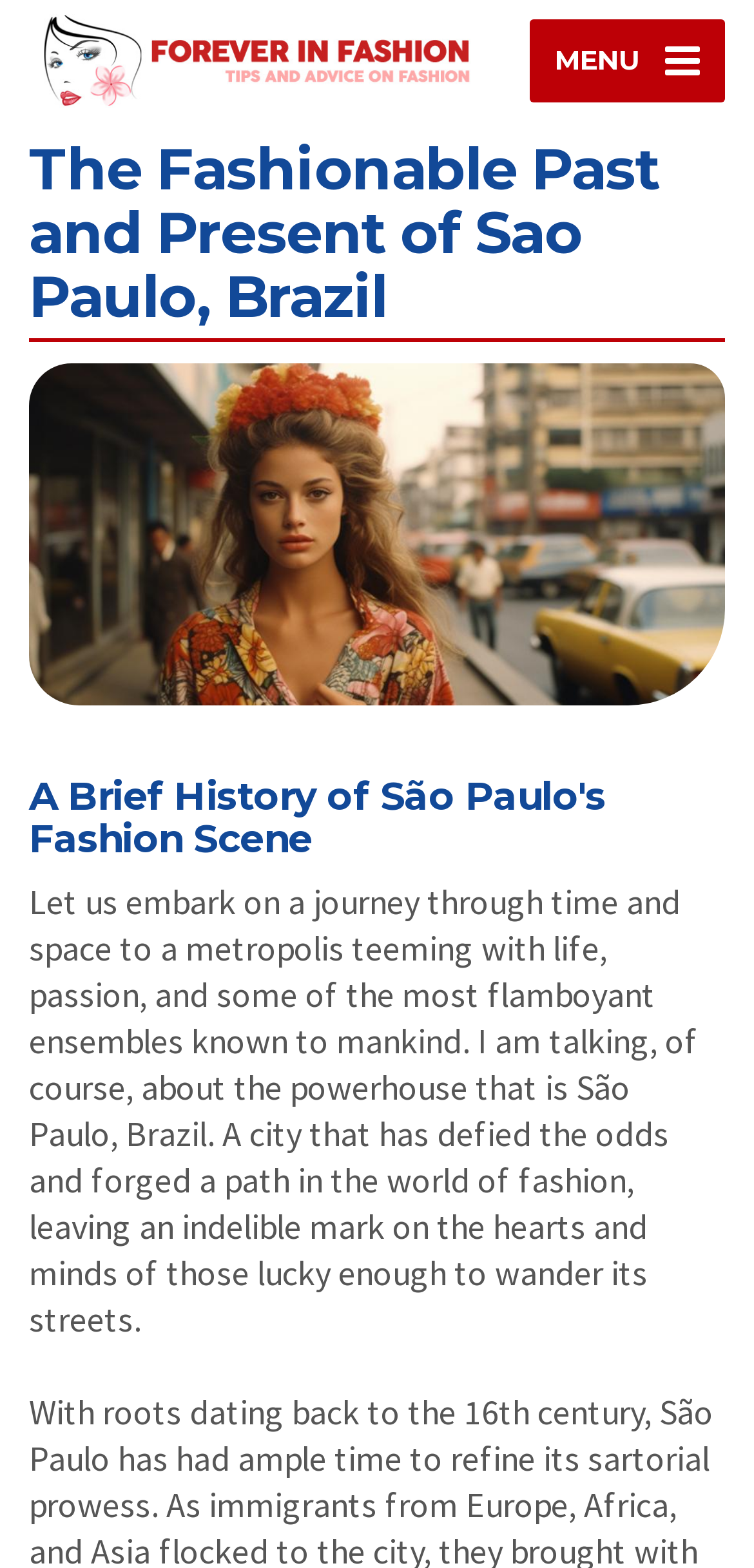Given the element description alt="foreverinfashion.org", specify the bounding box coordinates of the corresponding UI element in the format (top-left x, top-left y, bottom-right x, bottom-right y). All values must be between 0 and 1.

[0.038, 0.022, 0.638, 0.044]